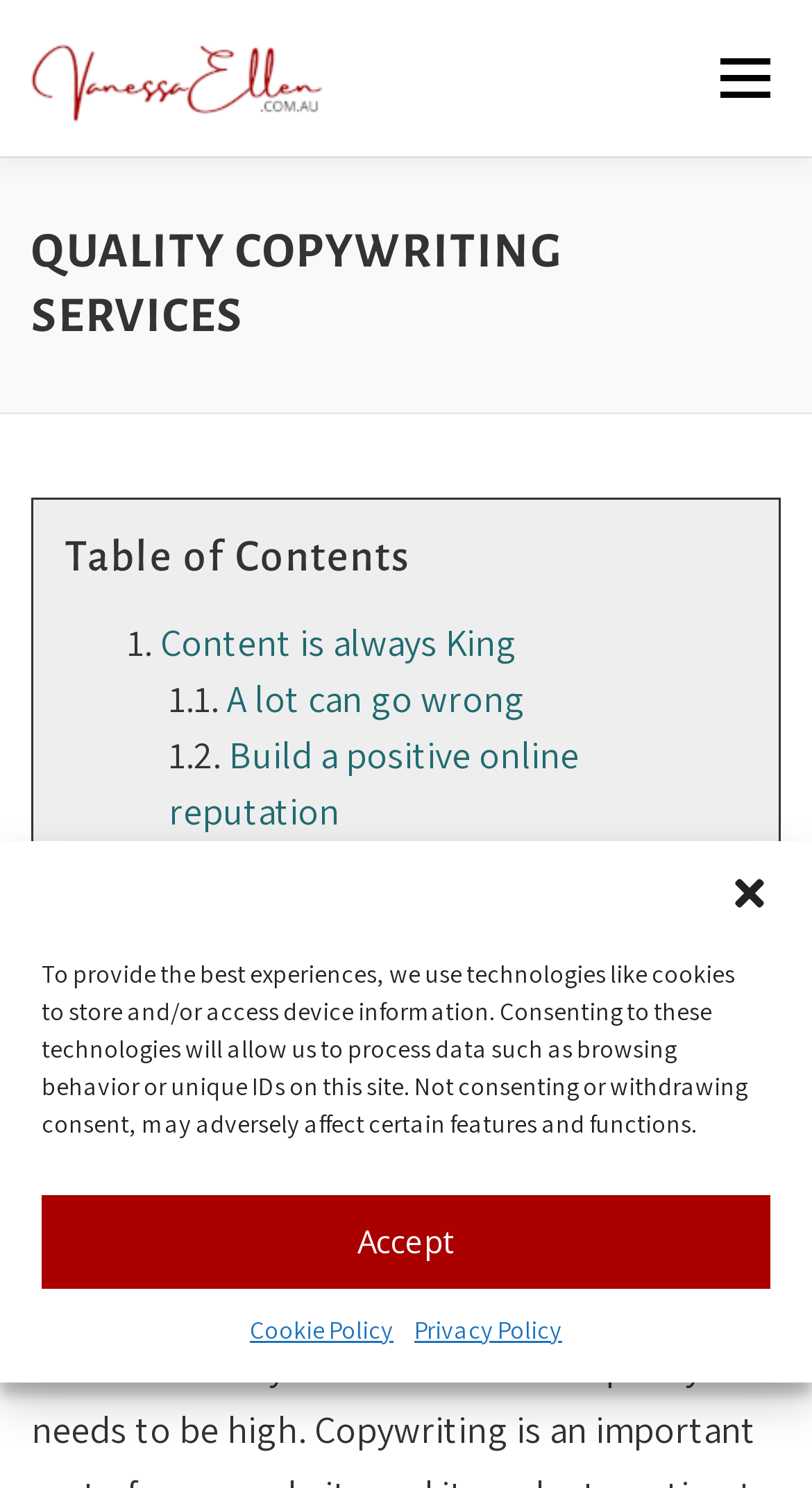Using the provided description Copywriting and SEO, find the bounding box coordinates for the UI element. Provide the coordinates in (top-left x, top-left y, bottom-right x, bottom-right y) format, ensuring all values are between 0 and 1.

[0.2, 0.566, 0.613, 0.599]